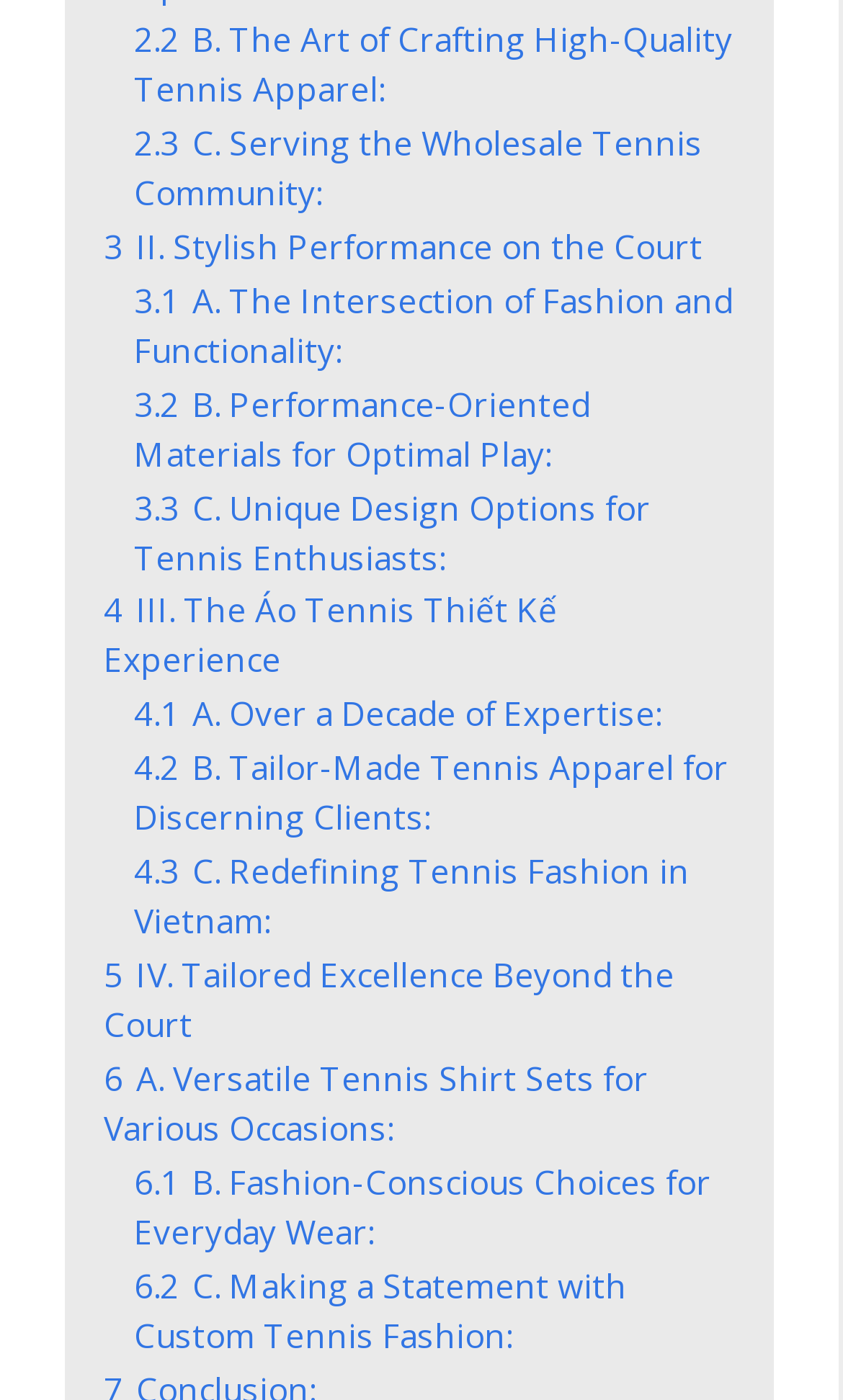Please specify the bounding box coordinates of the clickable section necessary to execute the following command: "Learn about 'The Áo Tennis Thiết Kế Experience'".

[0.123, 0.42, 0.662, 0.487]